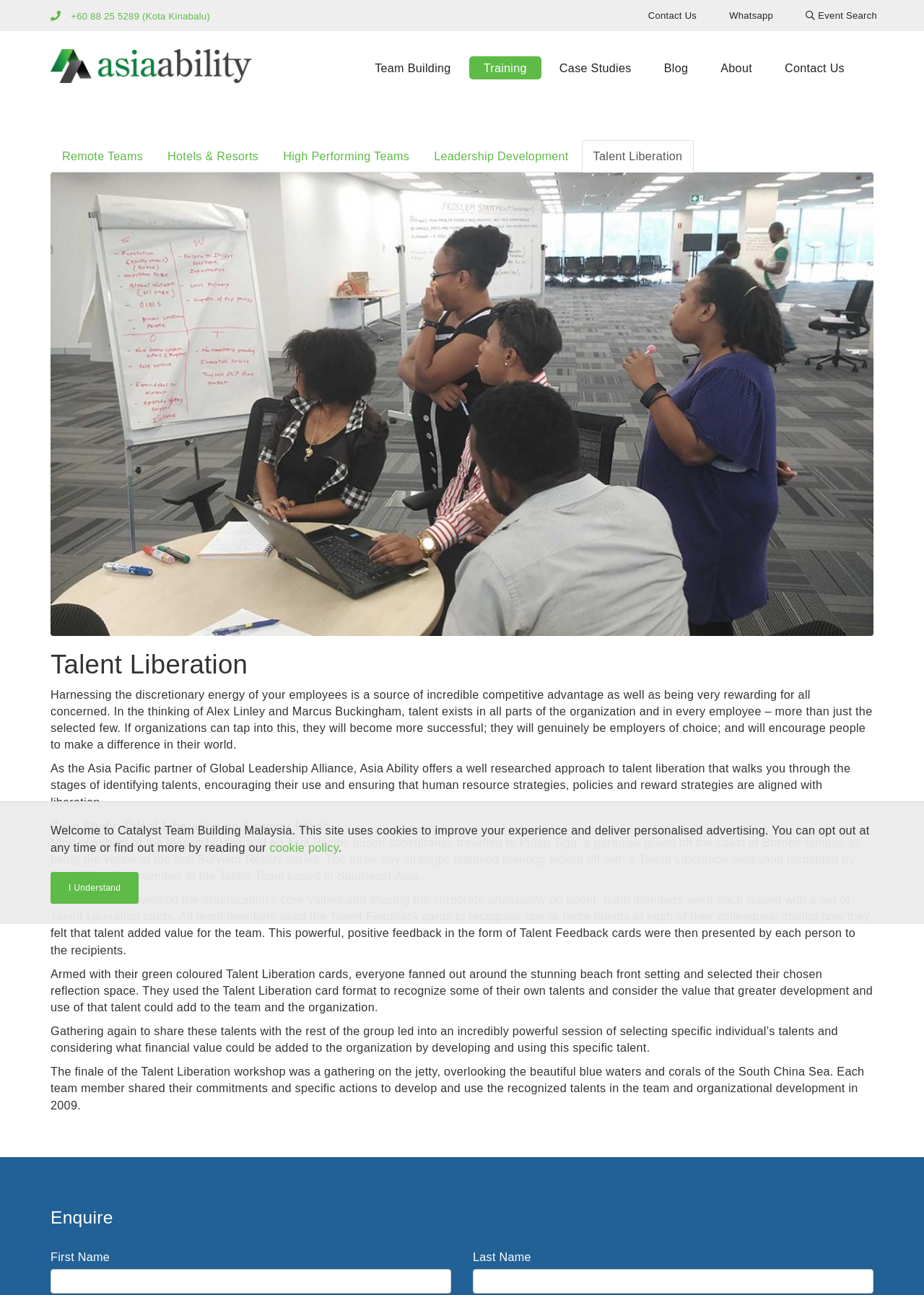Locate the UI element described by parent_node: First Name name="Contact[first_name]" and provide its bounding box coordinates. Use the format (top-left x, top-left y, bottom-right x, bottom-right y) with all values as floating point numbers between 0 and 1.

[0.055, 0.98, 0.488, 0.999]